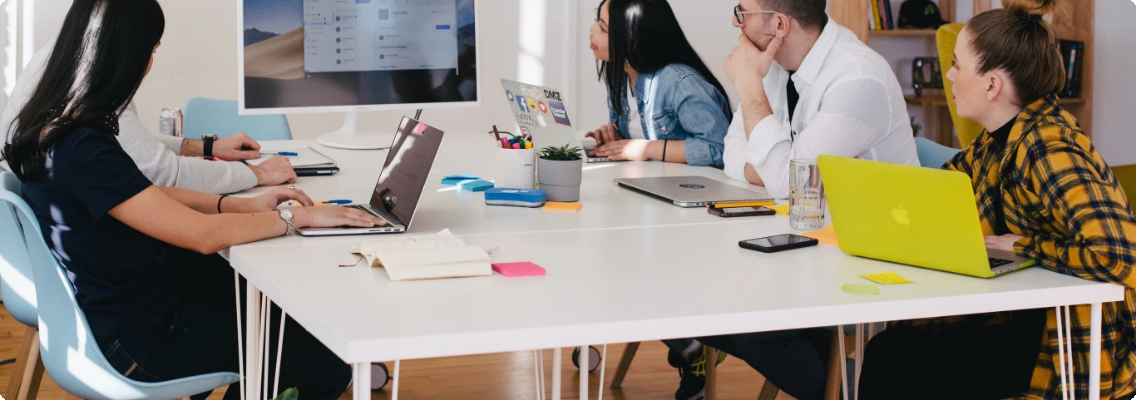What is the person on the right doing?
Craft a detailed and extensive response to the question.

I observed the person positioned to the right, and they are taking notes amidst various colorful sticky notes spread across the table, indicating their active participation in the discussion.